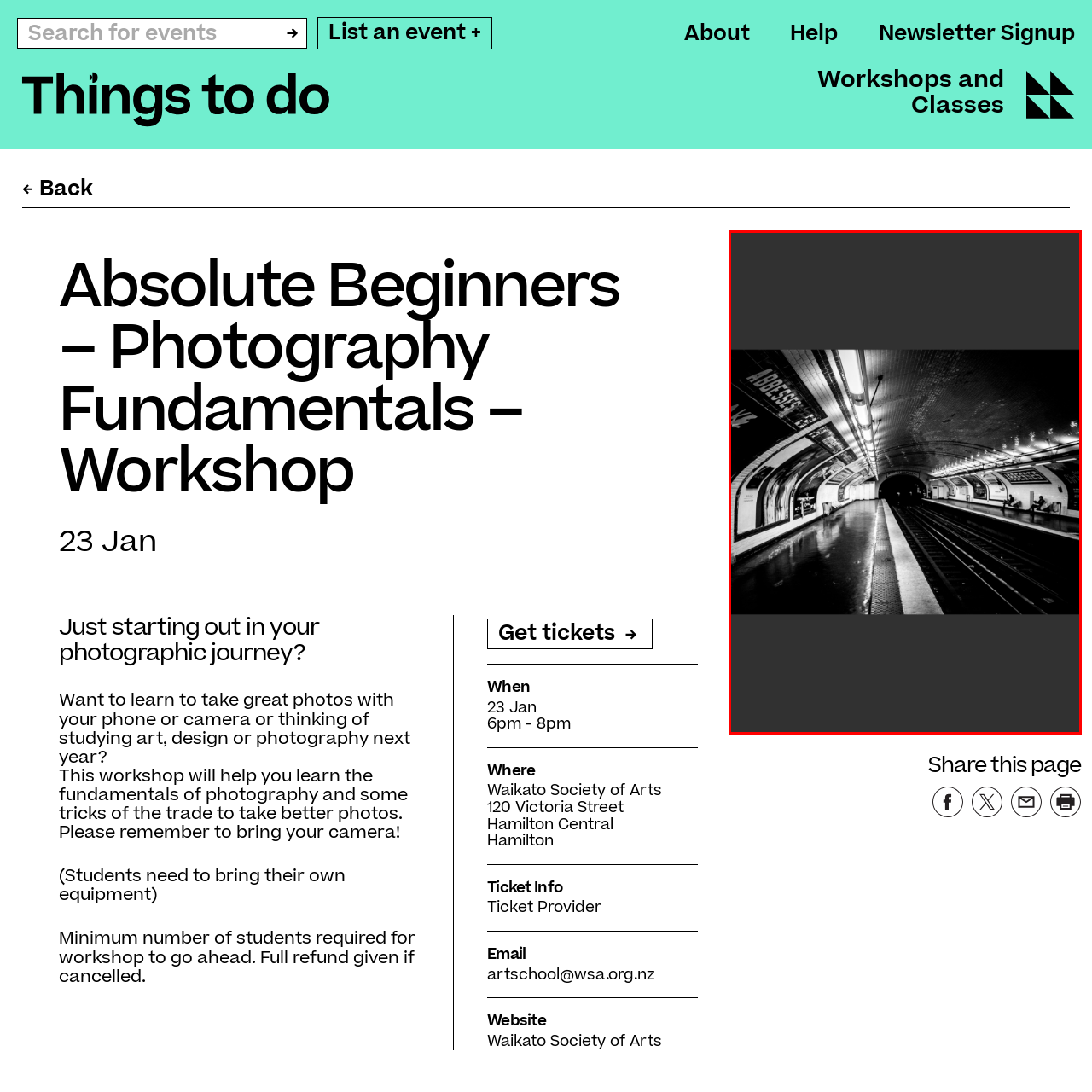Offer a detailed caption for the picture inside the red-bordered area.

This black and white photograph captures the atmosphere of a Parisian subway station, showcasing the curved architectural details of the tunnel. The sleek, reflective floor glistens under the glow of overhead lighting, which accentuates the brick textures of the walls. On the left side, a series of vintage advertisements can be seen, adding a historical touch to the scene. The platform is mostly empty, directing the viewer's gaze towards the darkened tunnel where the train will soon arrive, evoking a sense of anticipation and solitude. A few distant figures are visible, illustrating the quiet yet bustling nature of urban transit life. This image embodies the essence of travel and exploration within the heart of the city.